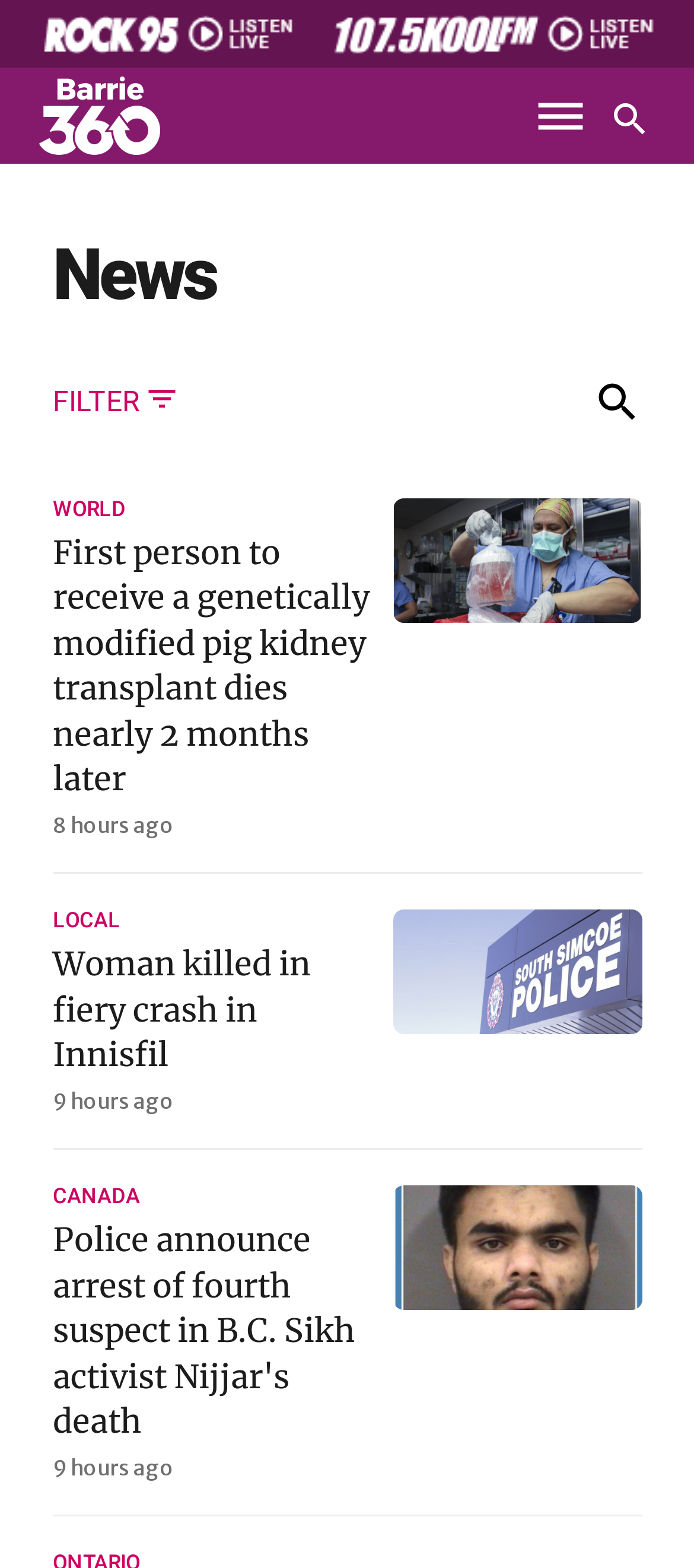Using the information shown in the image, answer the question with as much detail as possible: Is there a search function on the page?

I saw a button labeled 'Open search' and a textbox labeled 'Search Stories...' which suggests that there is a search function on the page.